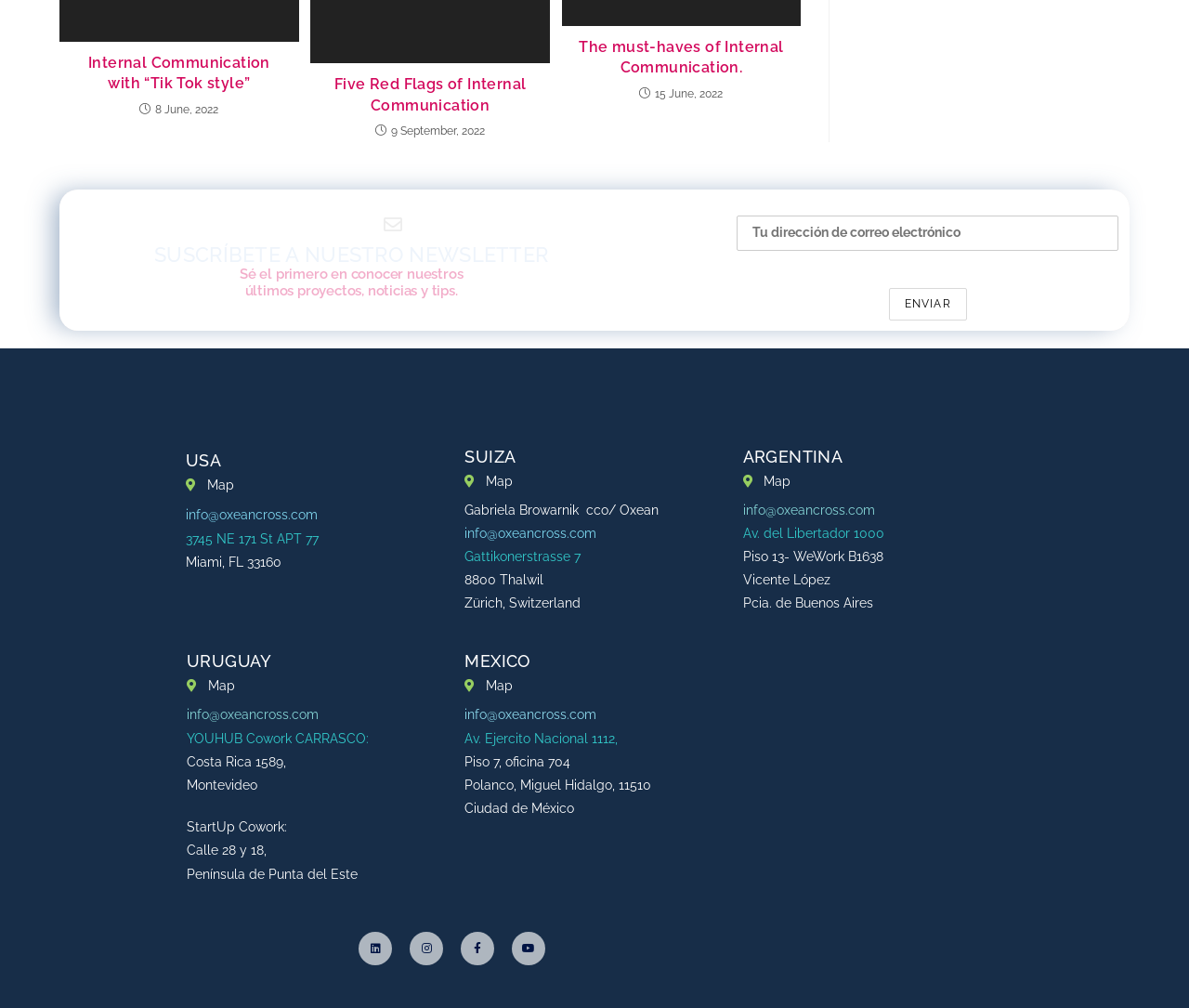Determine the bounding box coordinates (top-left x, top-left y, bottom-right x, bottom-right y) of the UI element described in the following text: The must-haves of Internal Communication.

[0.482, 0.037, 0.664, 0.078]